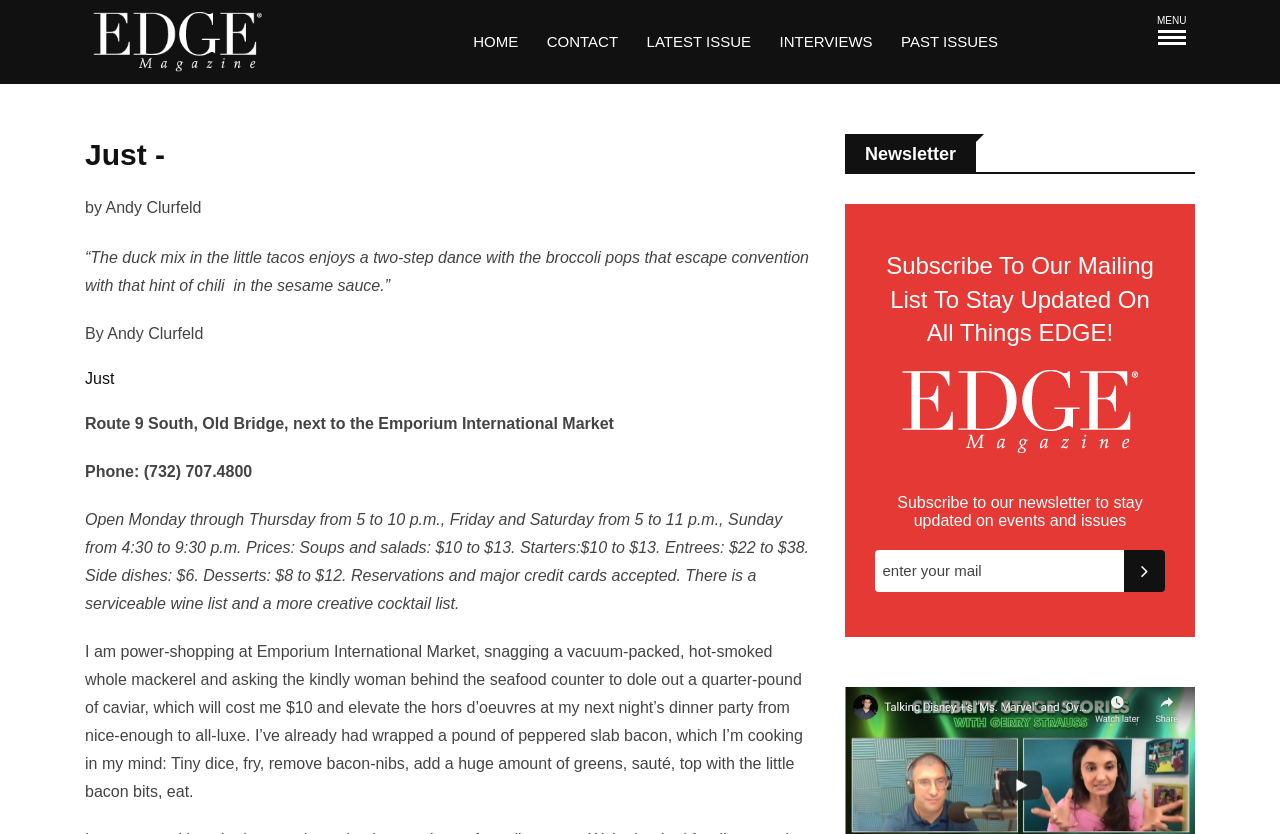Can you show the bounding box coordinates of the region to click on to complete the task described in the instruction: "Click the CONTACT link"?

[0.418, 0.0, 0.492, 0.101]